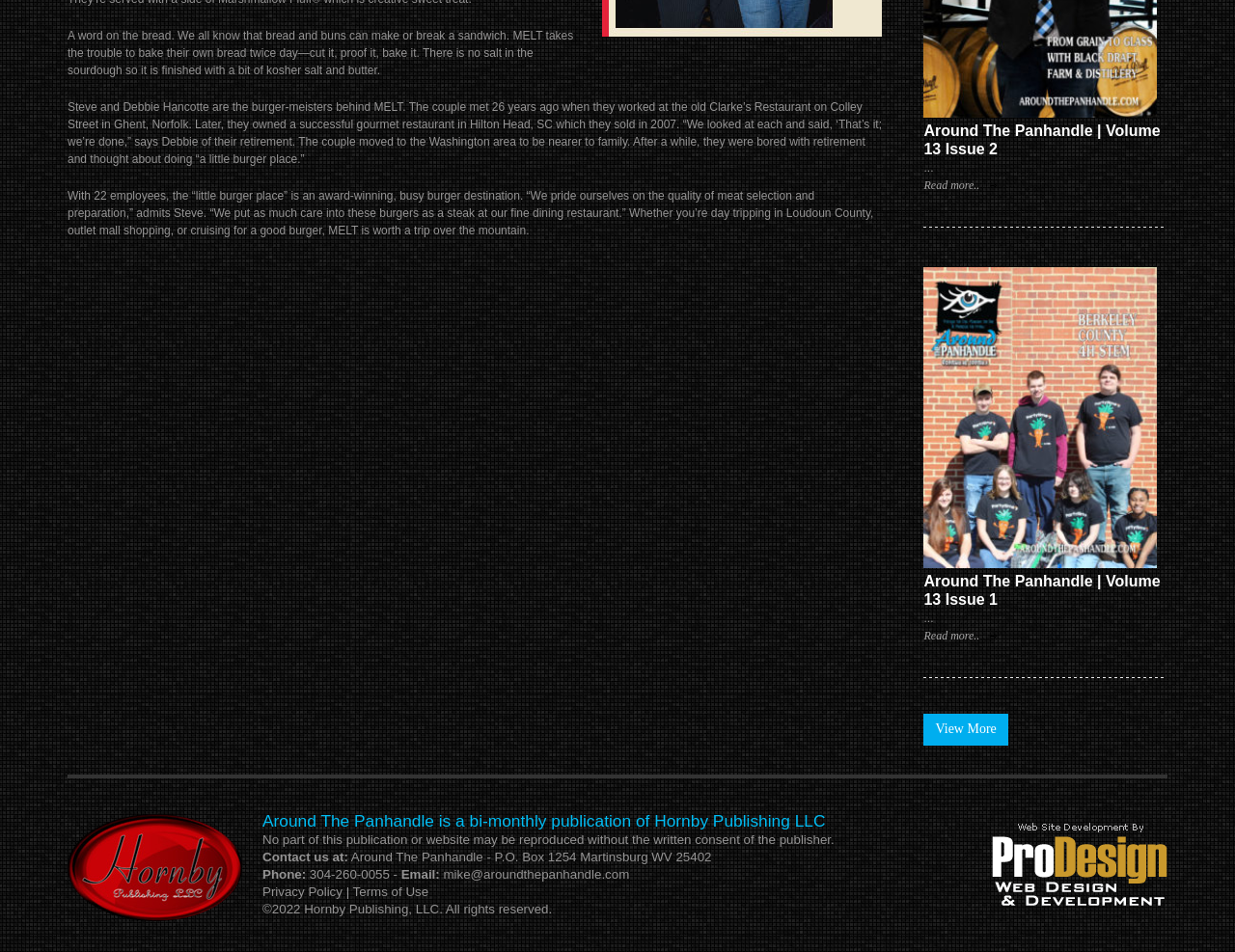What is the publisher of Around The Panhandle?
Based on the screenshot, provide your answer in one word or phrase.

Hornby Publishing LLC